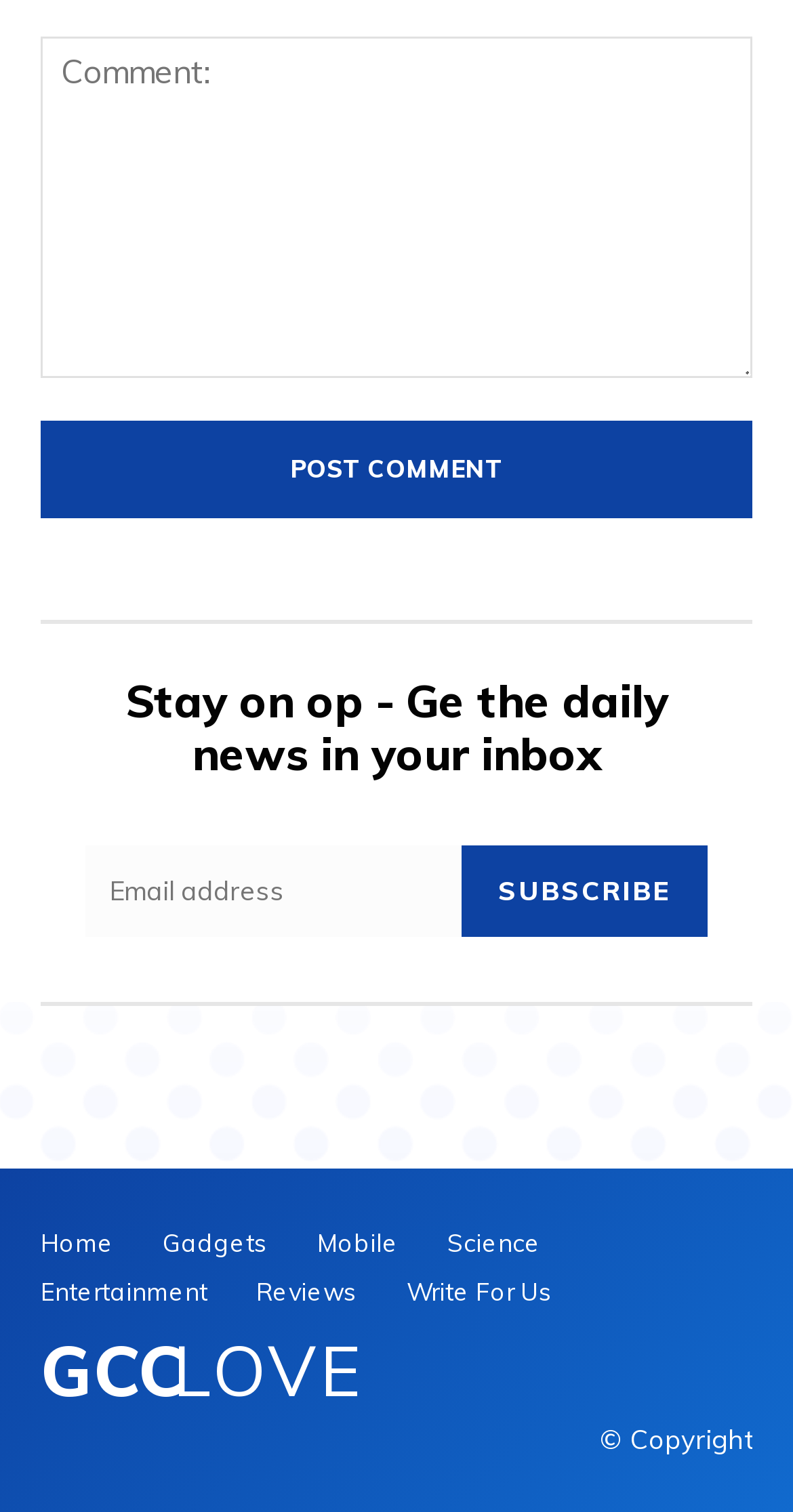Please find the bounding box coordinates of the element that you should click to achieve the following instruction: "Subscribe to the daily news". The coordinates should be presented as four float numbers between 0 and 1: [left, top, right, bottom].

[0.582, 0.559, 0.892, 0.619]